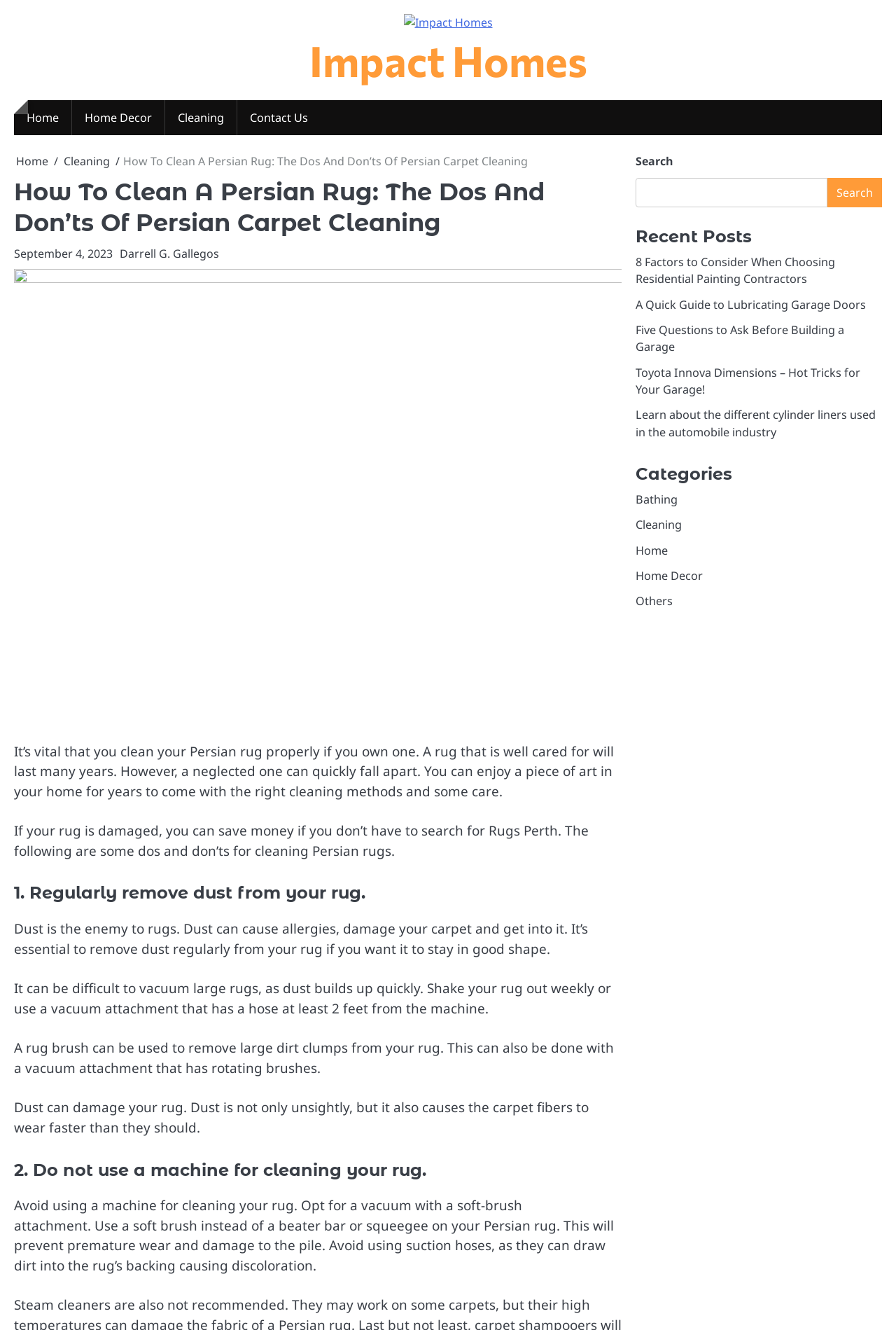Please specify the bounding box coordinates of the clickable region to carry out the following instruction: "Go to the 'Cleaning' category". The coordinates should be four float numbers between 0 and 1, in the format [left, top, right, bottom].

[0.709, 0.389, 0.761, 0.4]